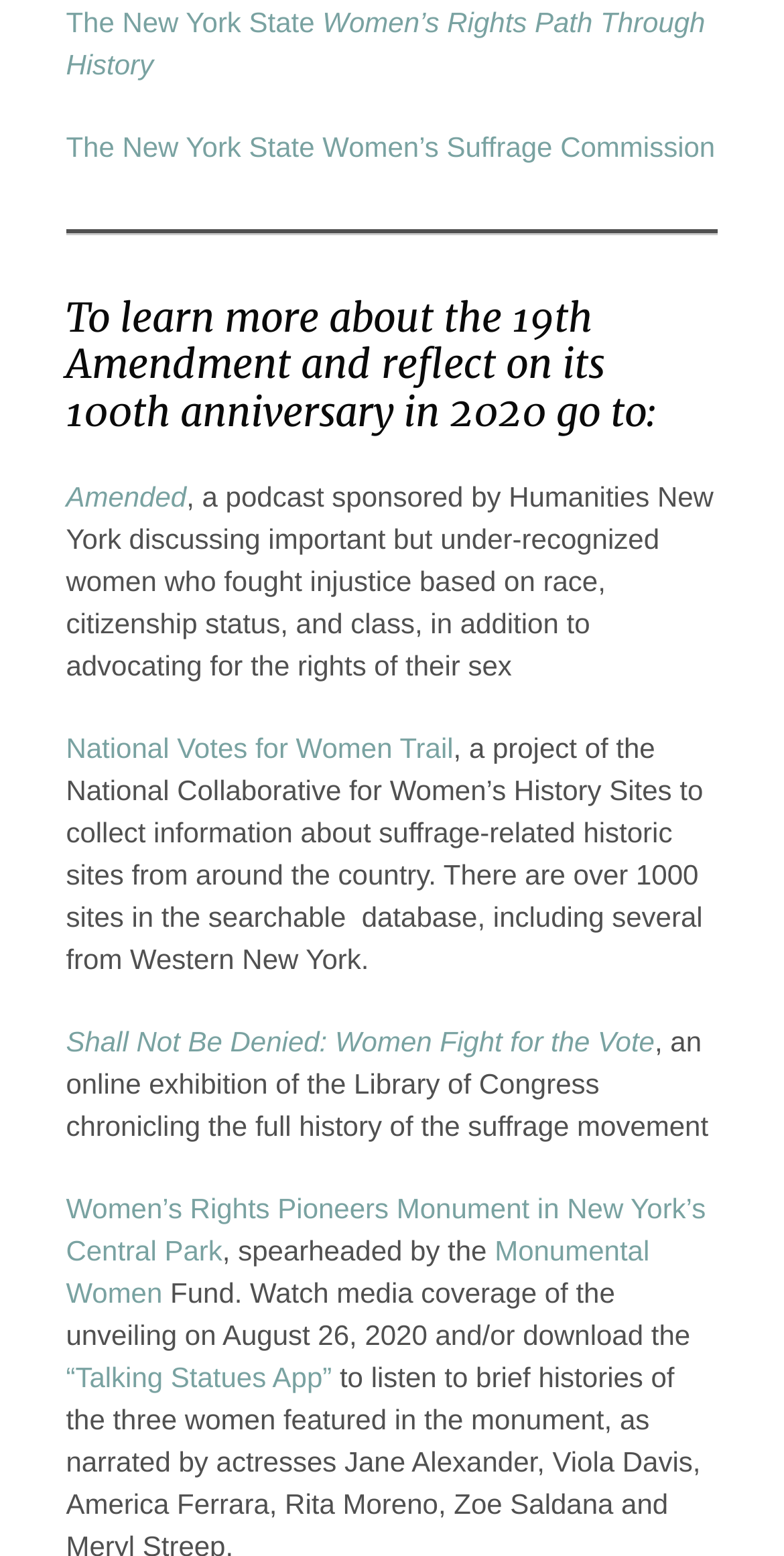Please determine the bounding box coordinates of the element's region to click for the following instruction: "Explore the National Votes for Women Trail".

[0.084, 0.47, 0.578, 0.491]